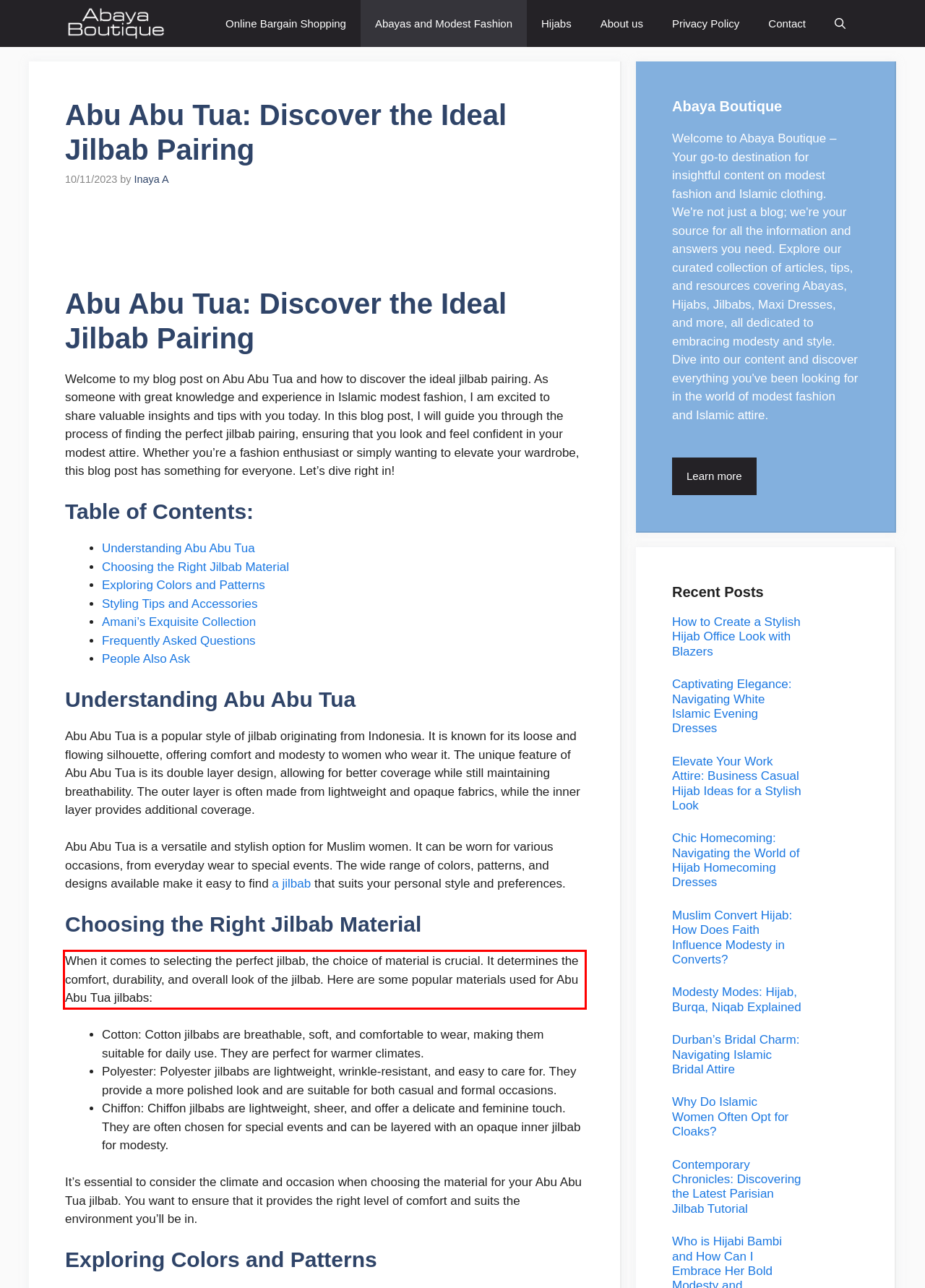Examine the screenshot of the webpage, locate the red bounding box, and generate the text contained within it.

When it comes to selecting the perfect jilbab, the choice of material is crucial. It determines the comfort, durability, and overall look of the jilbab. Here are some popular materials used for Abu Abu Tua jilbabs: